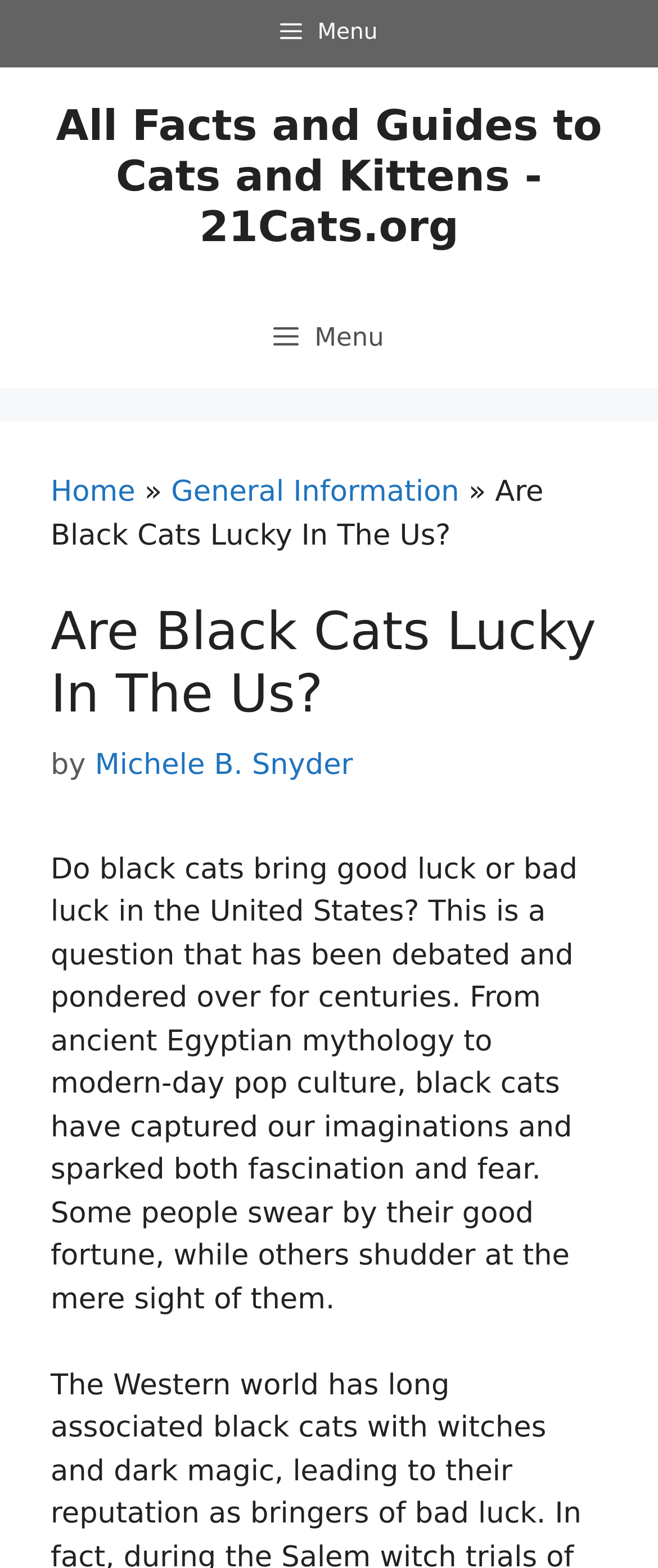Illustrate the webpage with a detailed description.

The webpage is about the question of whether black cats bring good luck or bad luck in the United States. At the top left corner, there is a button labeled "Menu" that allows users to navigate the site. Next to it, there is a banner with the site's name, "21Cats.org", and a link to the site's main page, "All Facts and Guides to Cats and Kittens". 

Below the banner, there is a primary navigation menu that spans the entire width of the page. Within this menu, there is another "Menu" button that, when expanded, reveals a breadcrumbs navigation section. This section contains links to the "Home" page, "General Information", and the current page, "Are Black Cats Lucky In The Us?".

Below the navigation menu, there is a header section that takes up about a quarter of the page's height. It contains a heading with the title "Are Black Cats Lucky In The Us?" and the author's name, "Michele B. Snyder". 

The main content of the page is a paragraph of text that discusses the debate surrounding black cats and their perceived luck. The text is positioned below the header section and takes up about half of the page's height. It provides an introduction to the topic, mentioning ancient Egyptian mythology and modern-day pop culture, and how people have different opinions about black cats bringing good or bad luck.